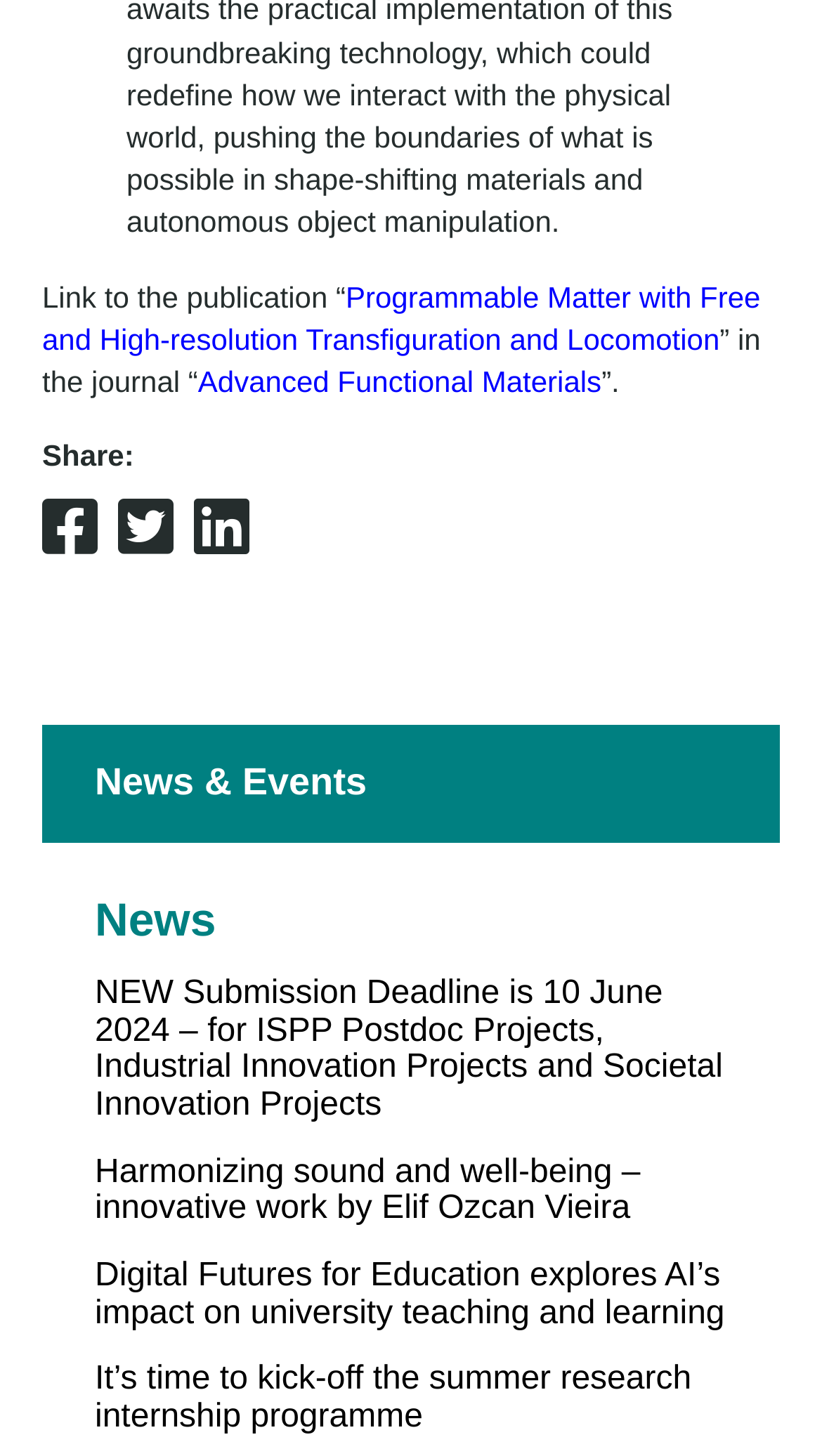Provide the bounding box coordinates of the HTML element described by the text: "title="Share on Twitter"".

[0.144, 0.341, 0.21, 0.389]